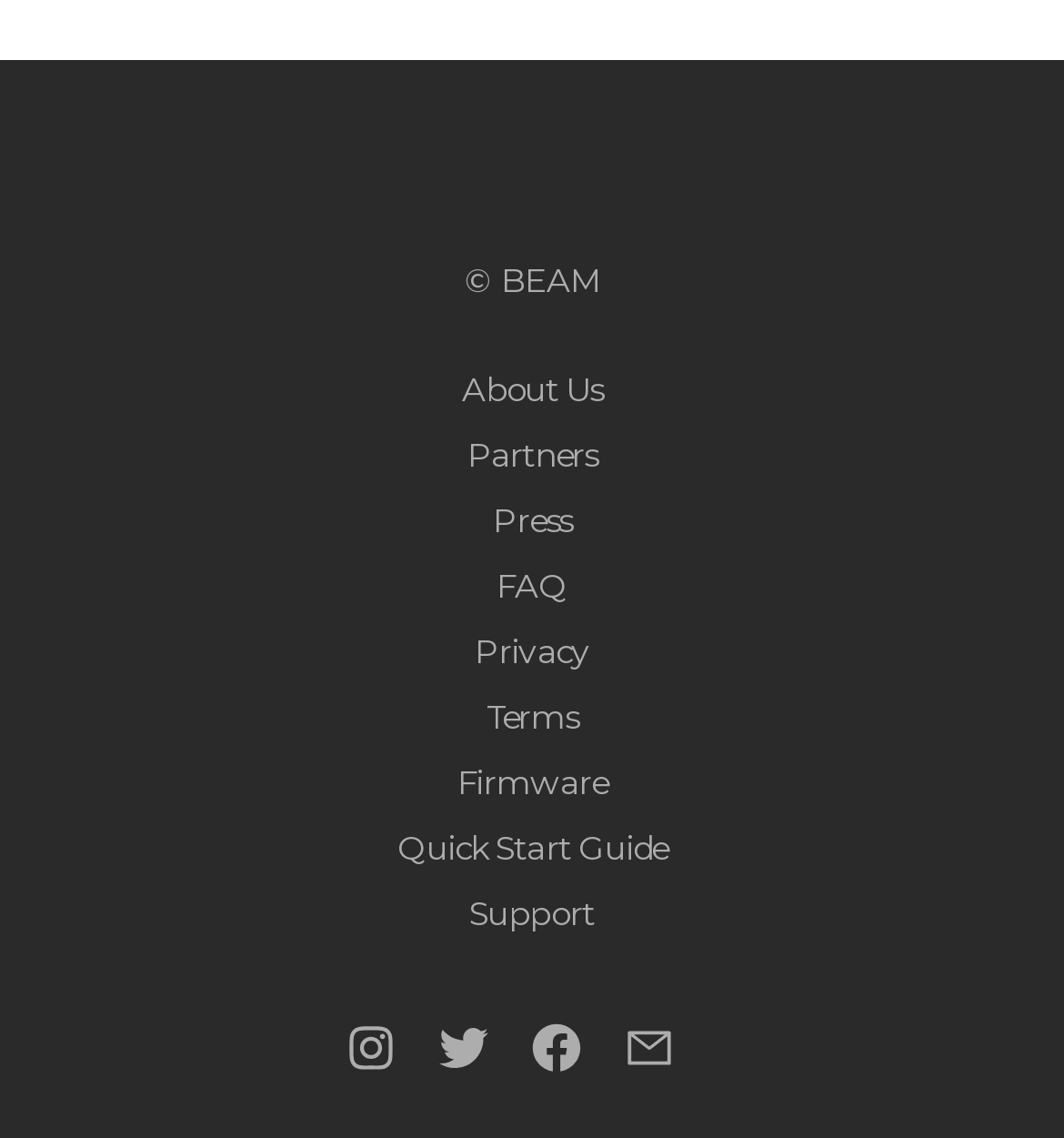Determine the bounding box coordinates of the clickable element to complete this instruction: "Go to Partners page". Provide the coordinates in the format of four float numbers between 0 and 1, [left, top, right, bottom].

[0.439, 0.381, 0.561, 0.42]